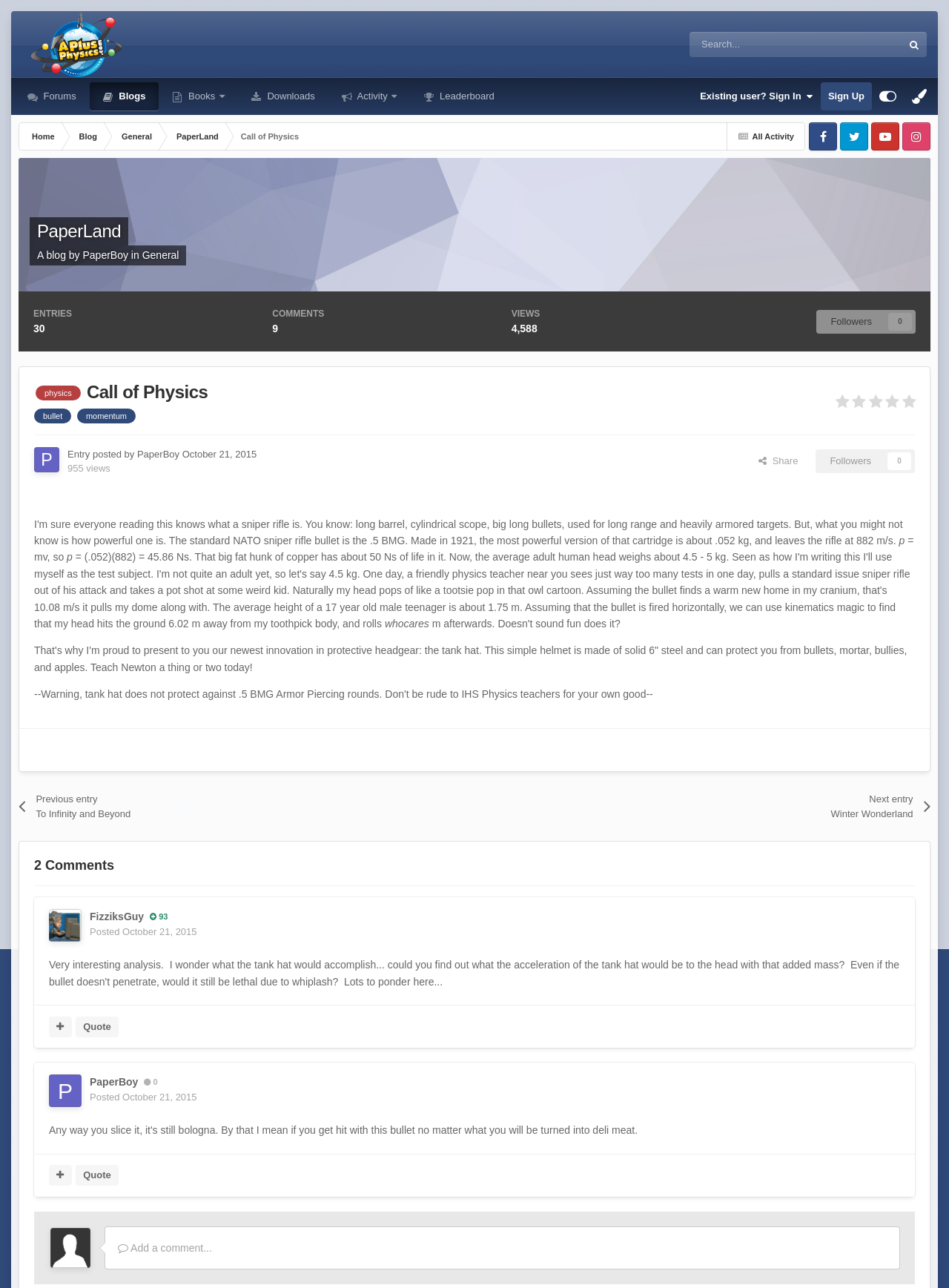Please provide a brief answer to the question using only one word or phrase: 
How many followers does the blog have?

0